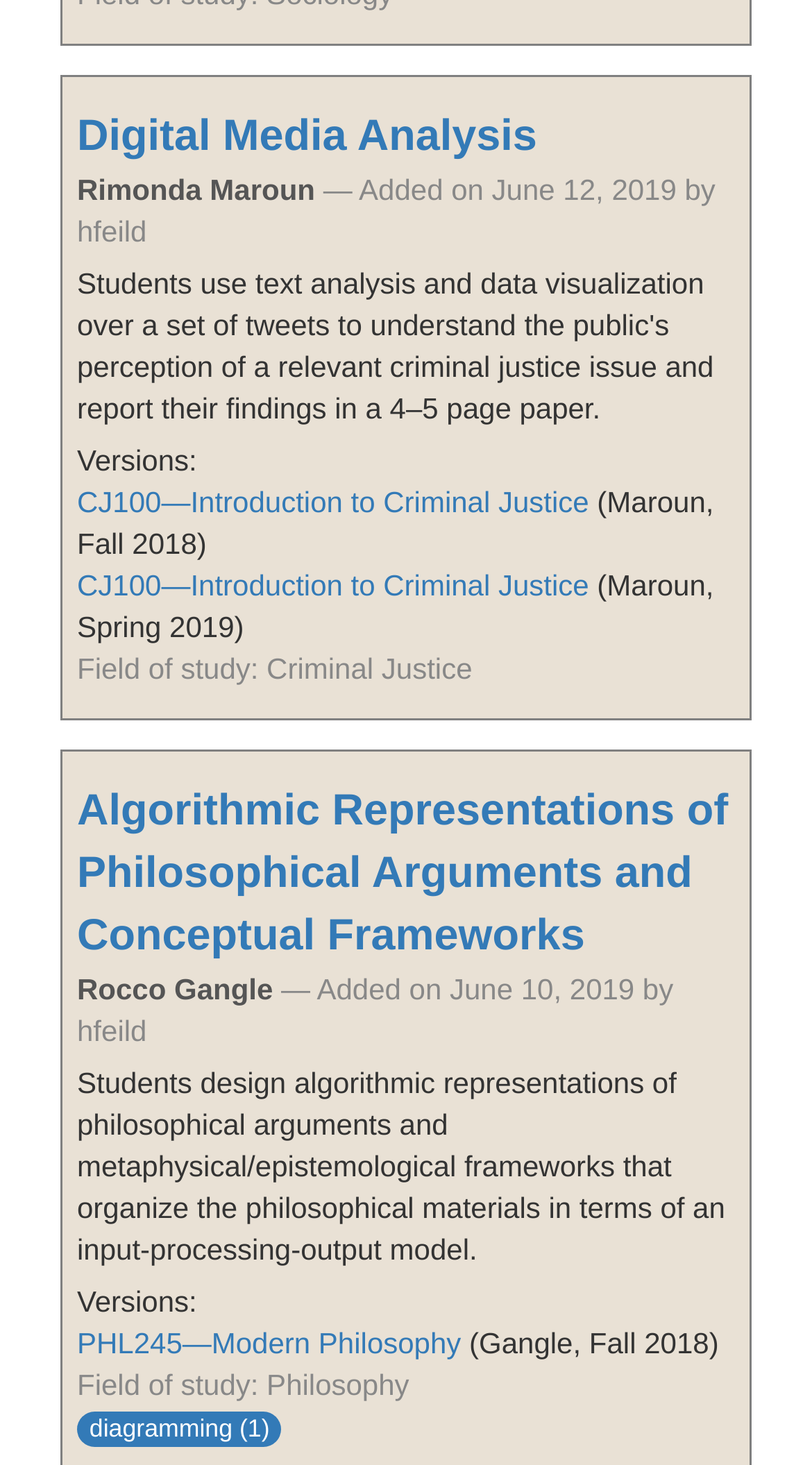What is the version of PHL245 mentioned?
Using the image, provide a concise answer in one word or a short phrase.

Fall 2018